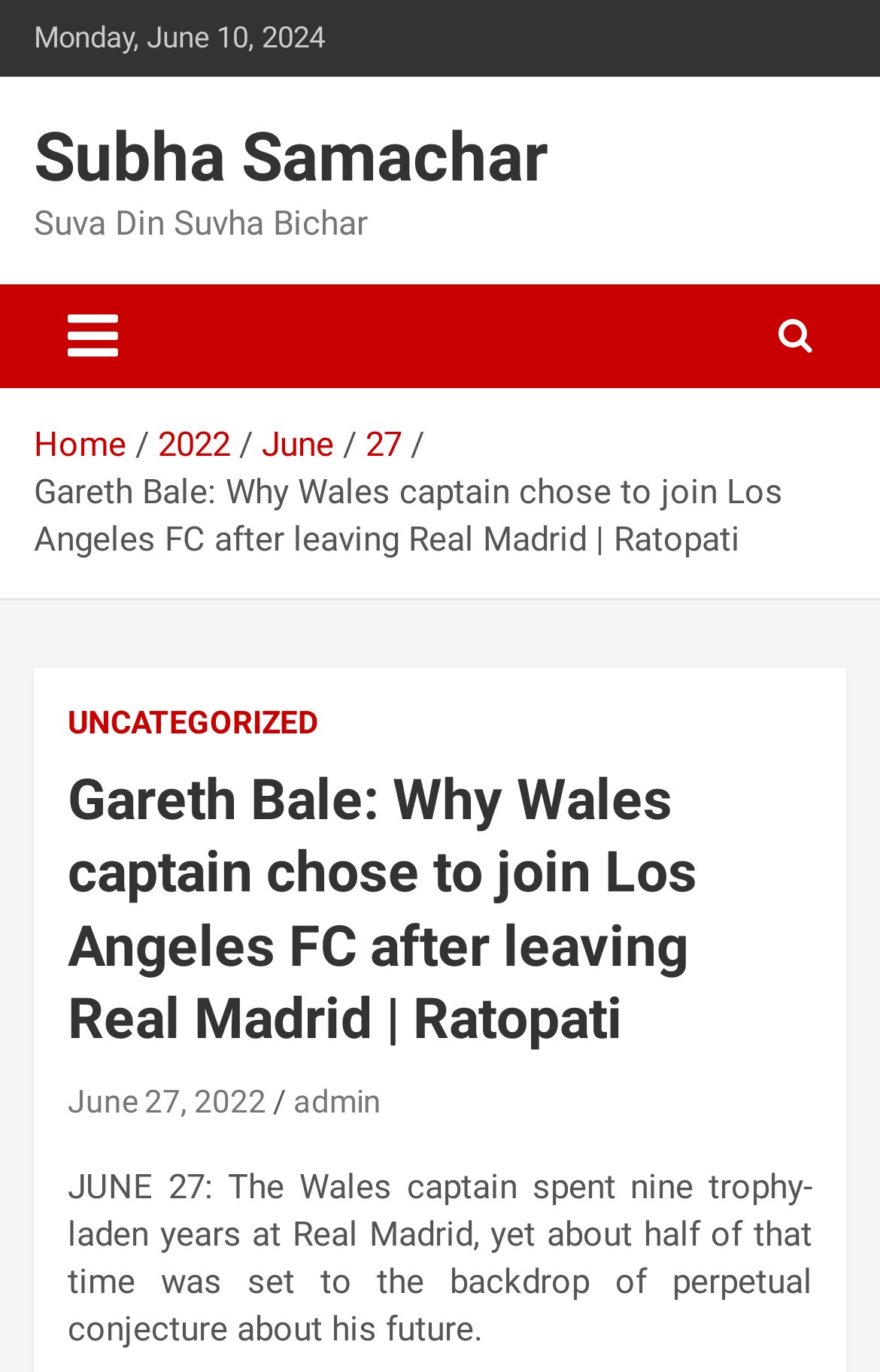Give a one-word or phrase response to the following question: What is the date of the article?

June 27, 2022